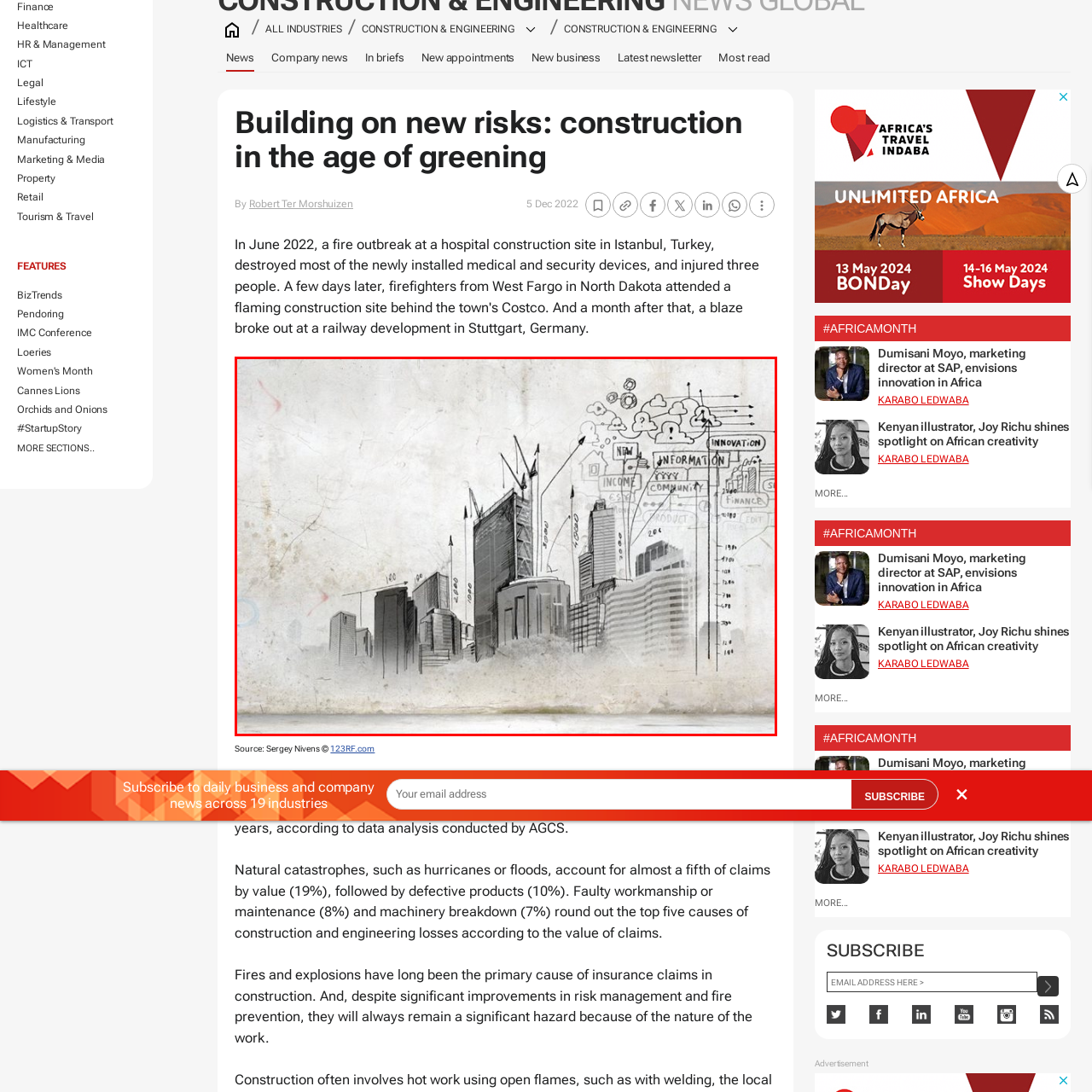What do the arrows and icons represent?
View the image contained within the red box and provide a one-word or short-phrase answer to the question.

Innovation and information flow